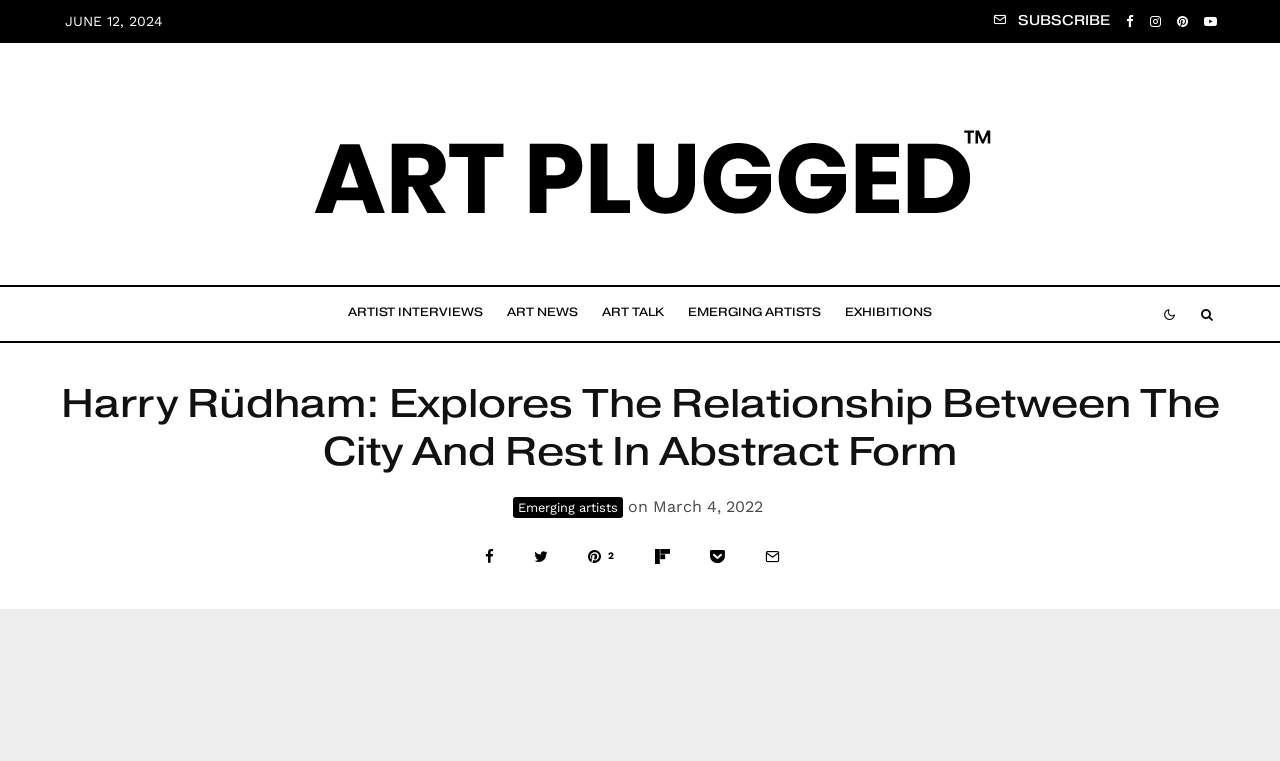Give the bounding box coordinates for the element described as: "Art News".

[0.387, 0.377, 0.461, 0.448]